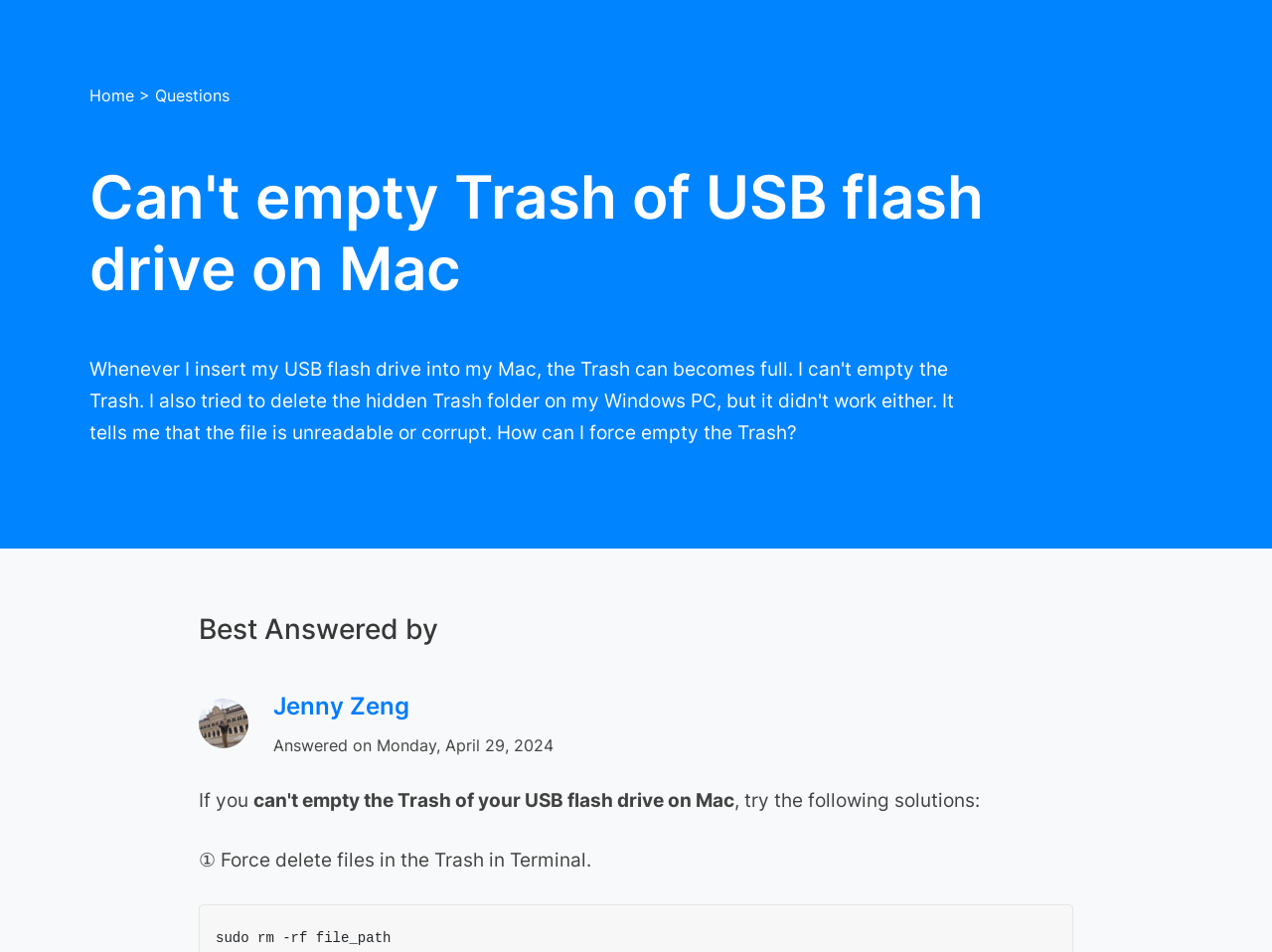For the following element description, predict the bounding box coordinates in the format (top-left x, top-left y, bottom-right x, bottom-right y). All values should be floating point numbers between 0 and 1. Description: Home

[0.07, 0.09, 0.105, 0.111]